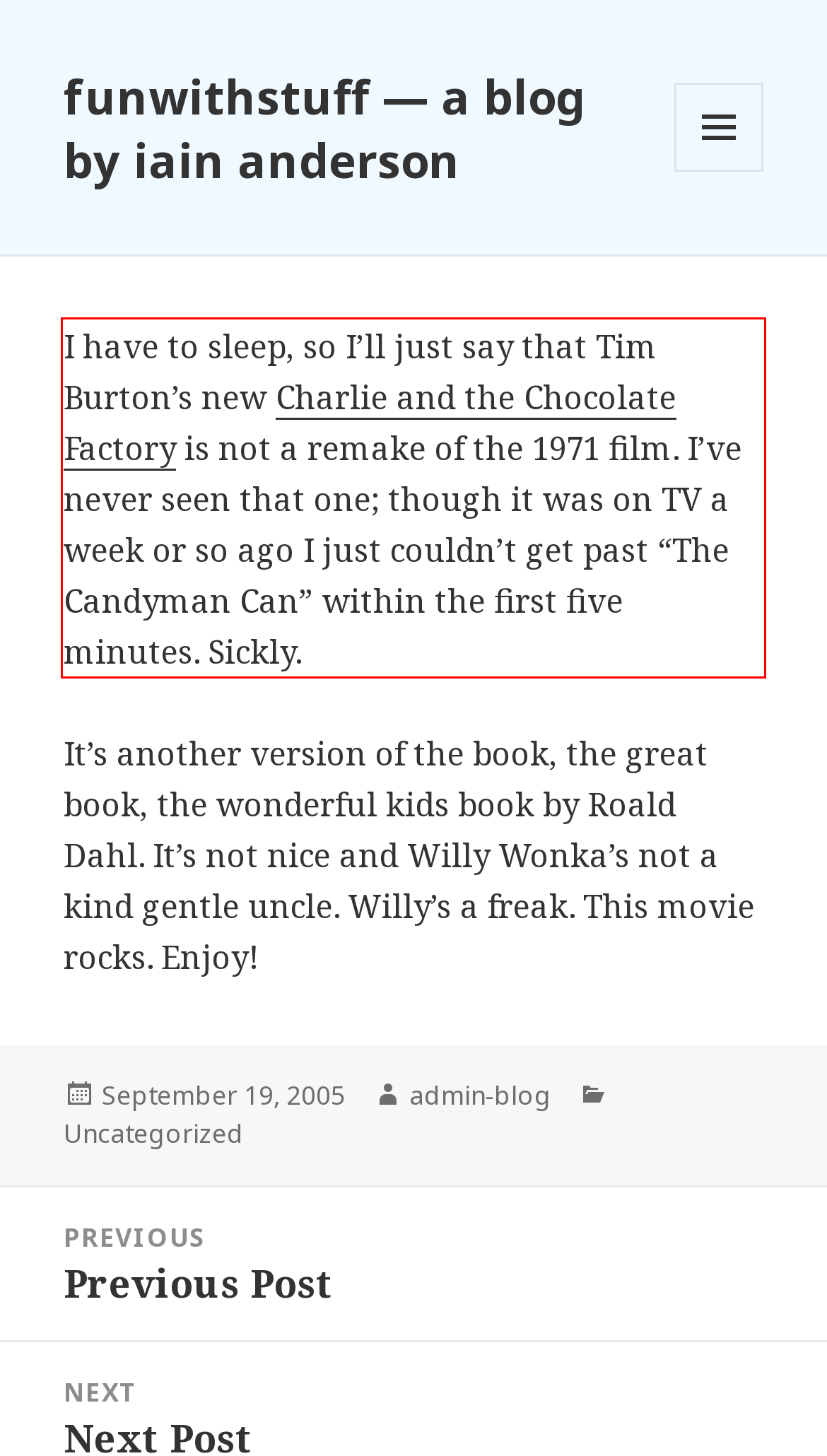You have a screenshot of a webpage with a UI element highlighted by a red bounding box. Use OCR to obtain the text within this highlighted area.

I have to sleep, so I’ll just say that Tim Burton’s new Charlie and the Chocolate Factory is not a remake of the 1971 film. I’ve never seen that one; though it was on TV a week or so ago I just couldn’t get past “The Candyman Can” within the first five minutes. Sickly.